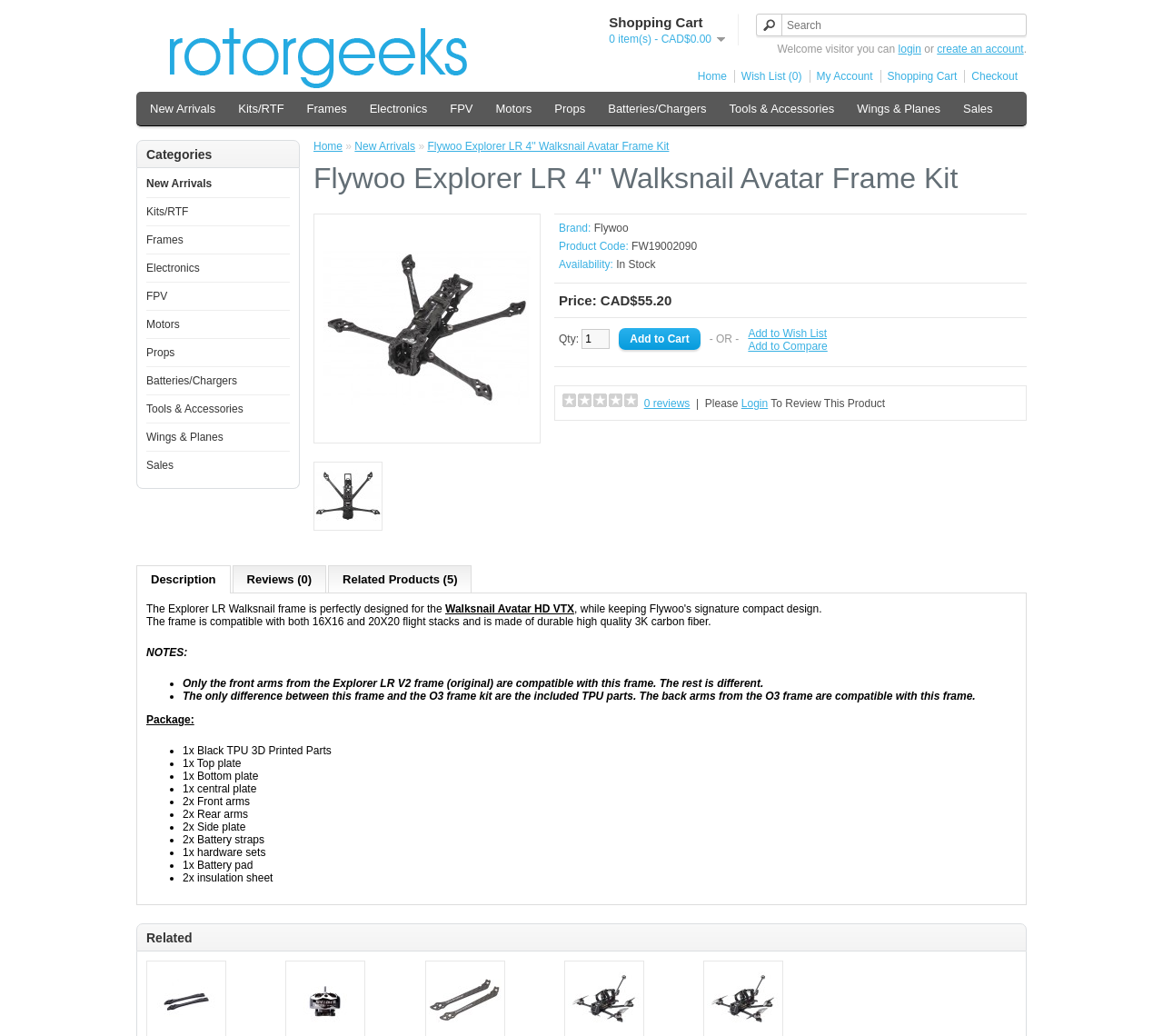Provide the bounding box for the UI element matching this description: "Props".

[0.126, 0.334, 0.15, 0.346]